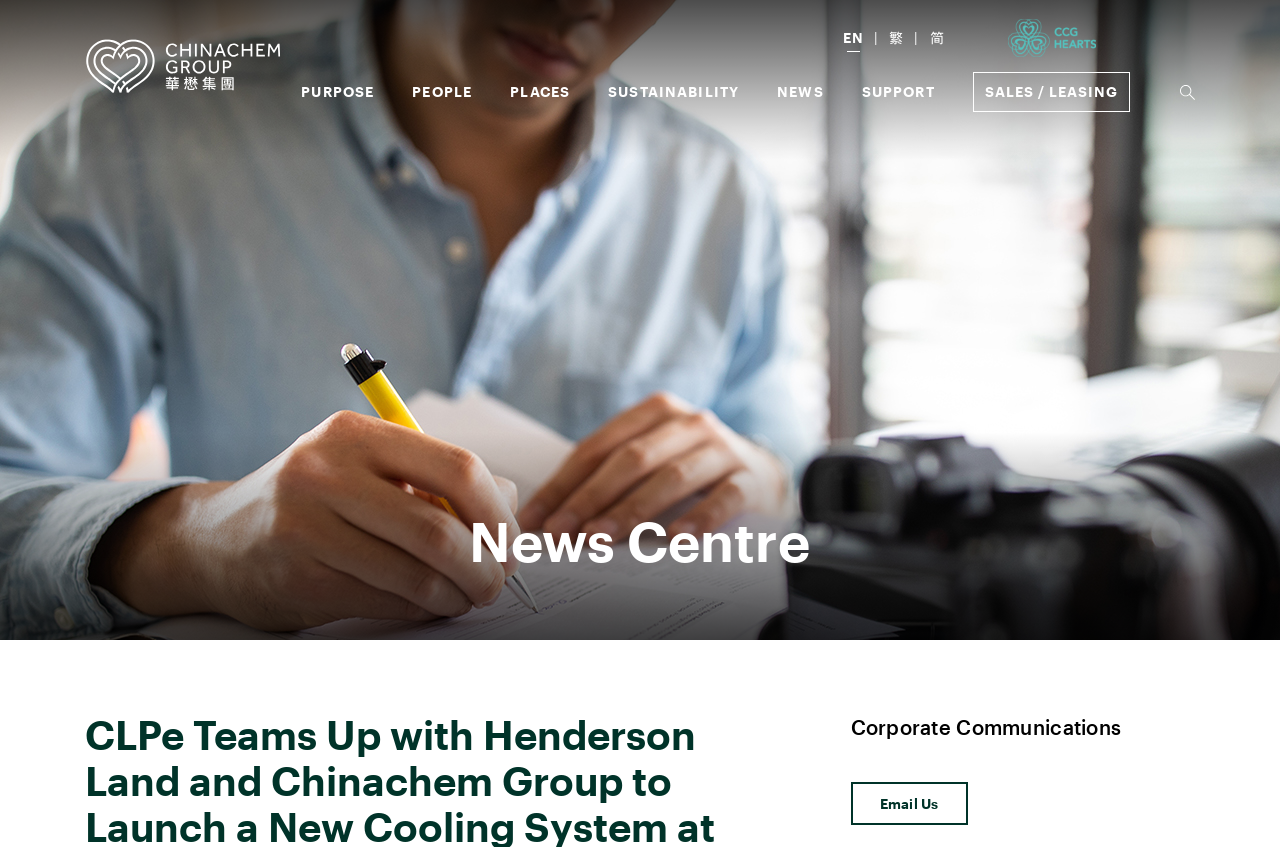Indicate the bounding box coordinates of the element that must be clicked to execute the instruction: "Contact us". The coordinates should be given as four float numbers between 0 and 1, i.e., [left, top, right, bottom].

[0.664, 0.923, 0.756, 0.974]